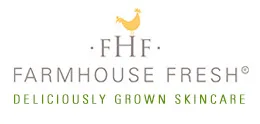Provide a rich and detailed narrative of the image.

The image features the logo of Farmhouse Fresh (FHF), a brand renowned for its commitment to producing high-quality skincare products made from 99.6% naturally based components sourced, processed, and manufactured in the United States. The logo displays the brand's name "Farmhouse Fresh" prominently, accompanied by the tagline "Deliciously Grown Skincare." A whimsical yellow chicken icon above the text reinforces the brand's farm-inspired ethos, promoting a playful yet sophisticated image. Farmhouse Fresh products are celebrated for their effective and wholesome ingredients, reflecting the company's dedication to environmentally friendly practices and animal welfare. They aim to deliver skincare solutions that not only enhance beauty but also cater to wellness, making them a favorite in spa facilities nationwide.